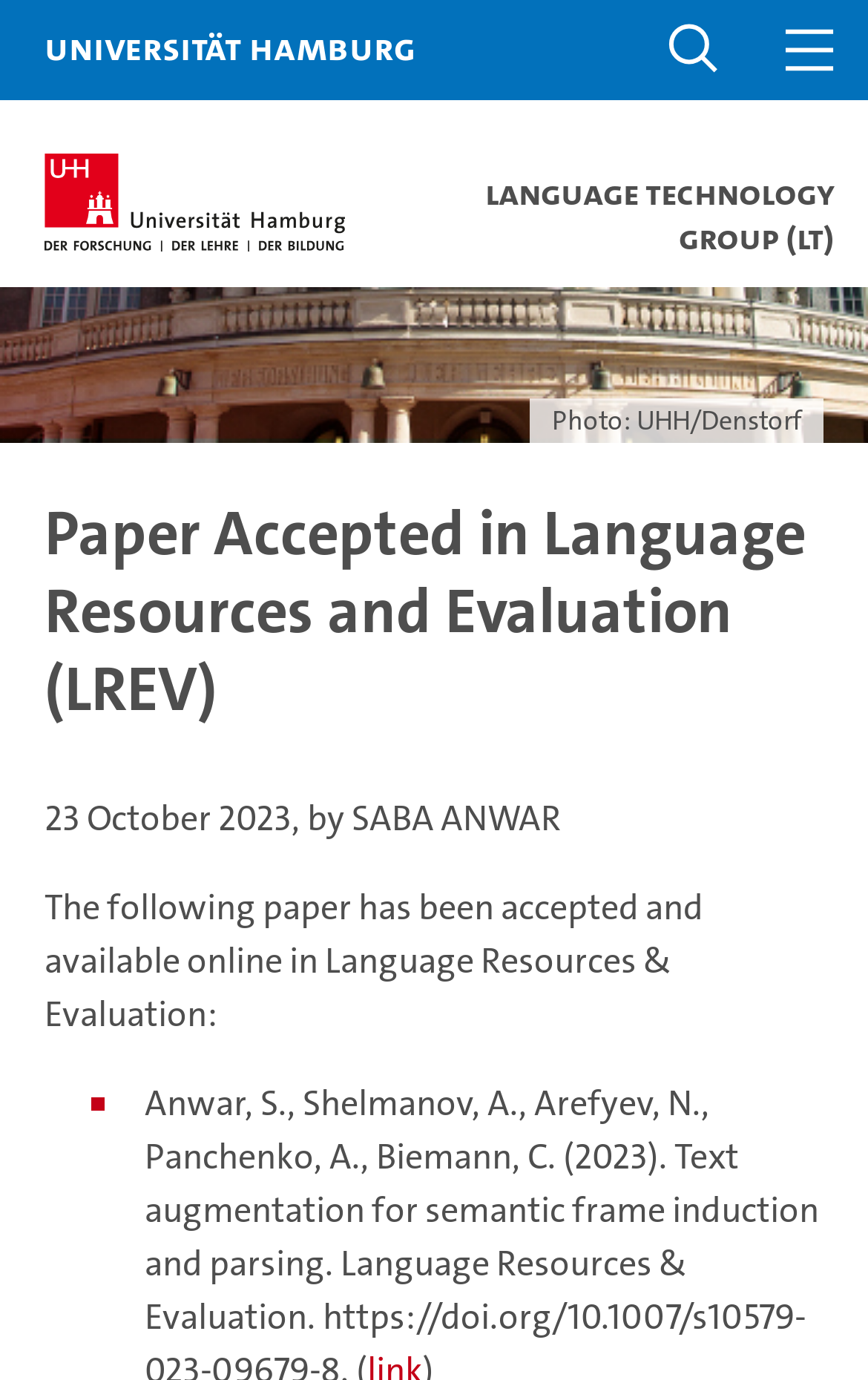What is the title of the accepted paper?
Give a one-word or short phrase answer based on the image.

Paper Accepted in Language Resources and Evaluation (LREV)